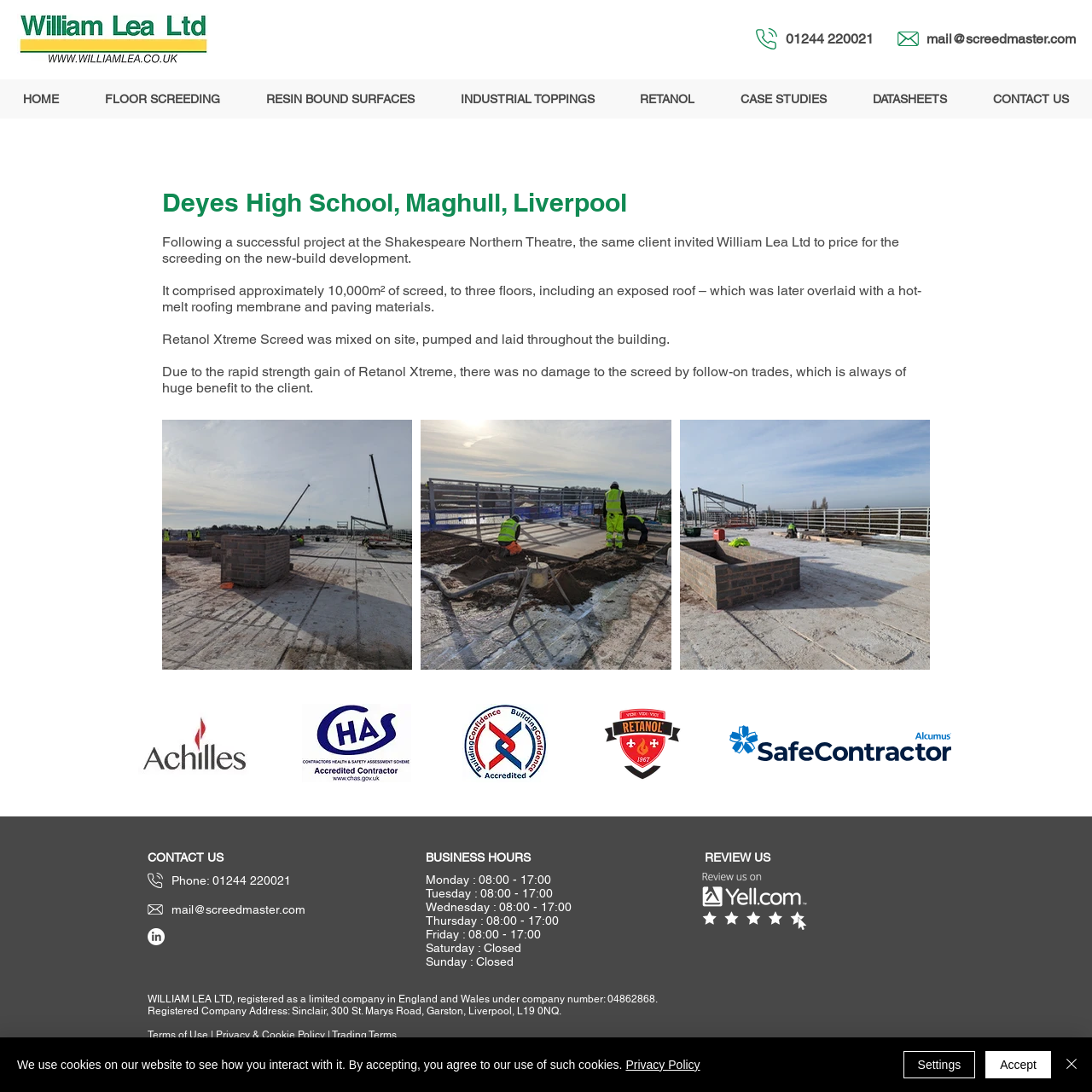Give a one-word or short-phrase answer to the following question: 
What is the name of the project described on the webpage?

Deyes High School, Maghull, Liverpool